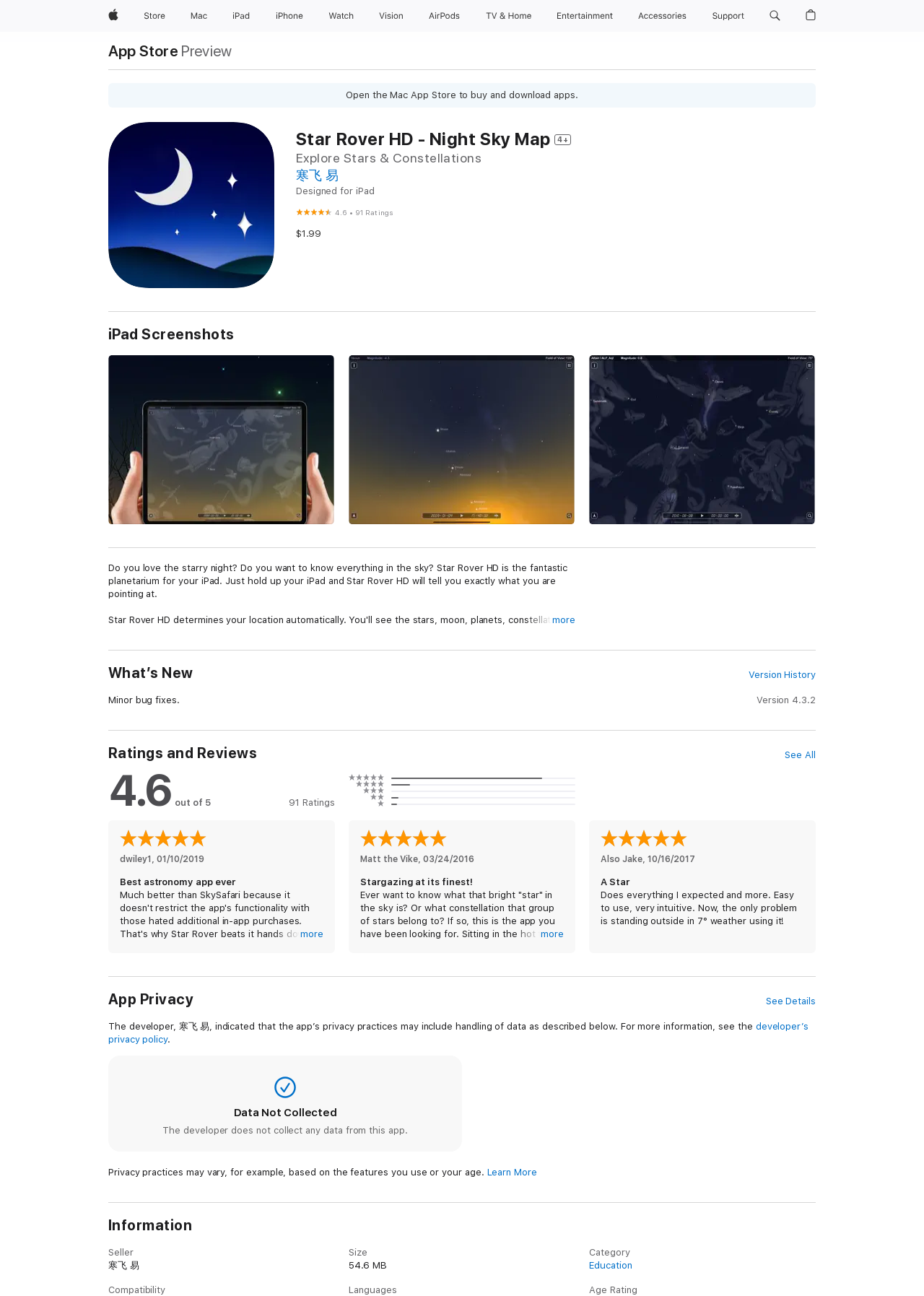Determine the bounding box coordinates of the section to be clicked to follow the instruction: "click the phone number". The coordinates should be given as four float numbers between 0 and 1, formatted as [left, top, right, bottom].

None